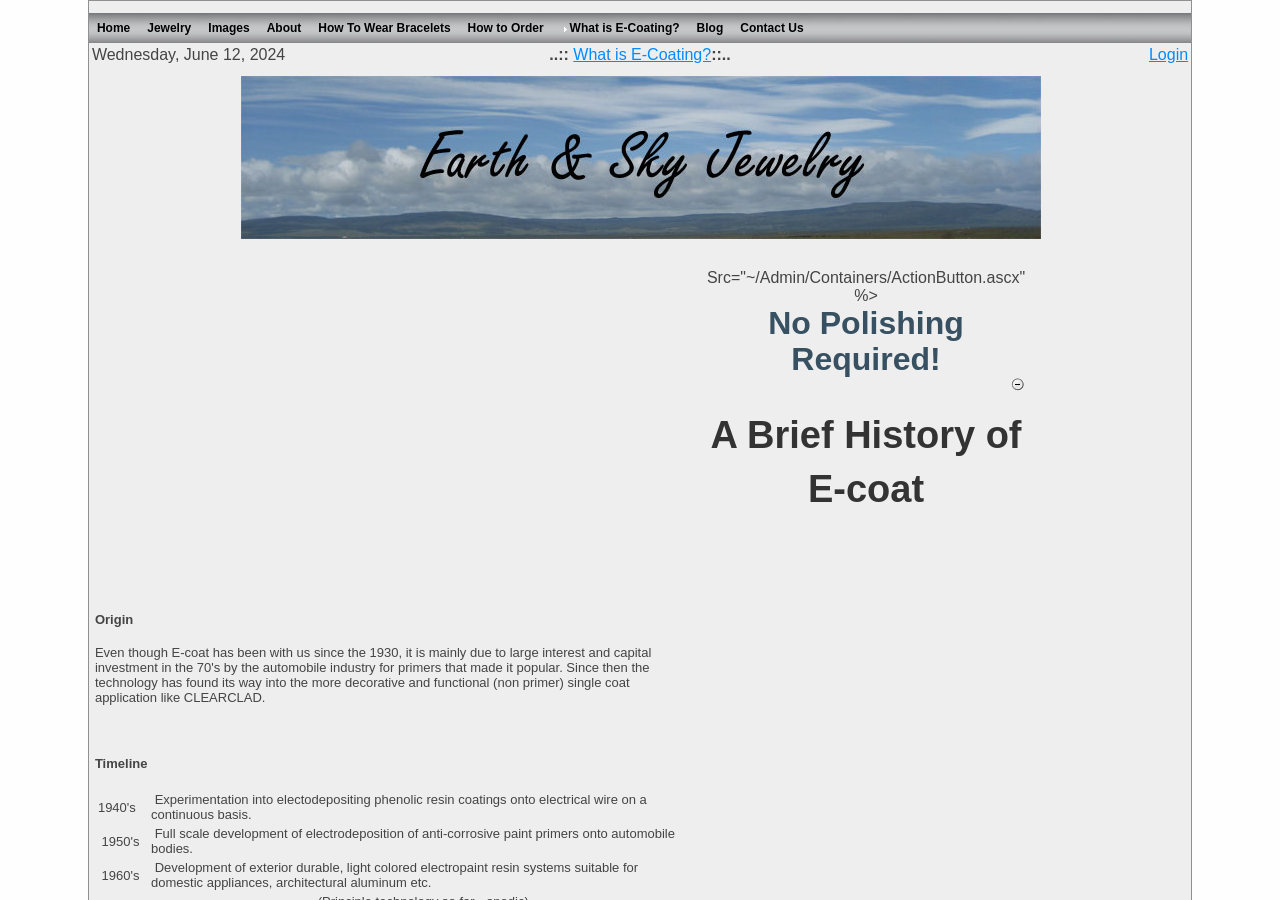Identify the first-level heading on the webpage and generate its text content.

A Brief History of E-coat